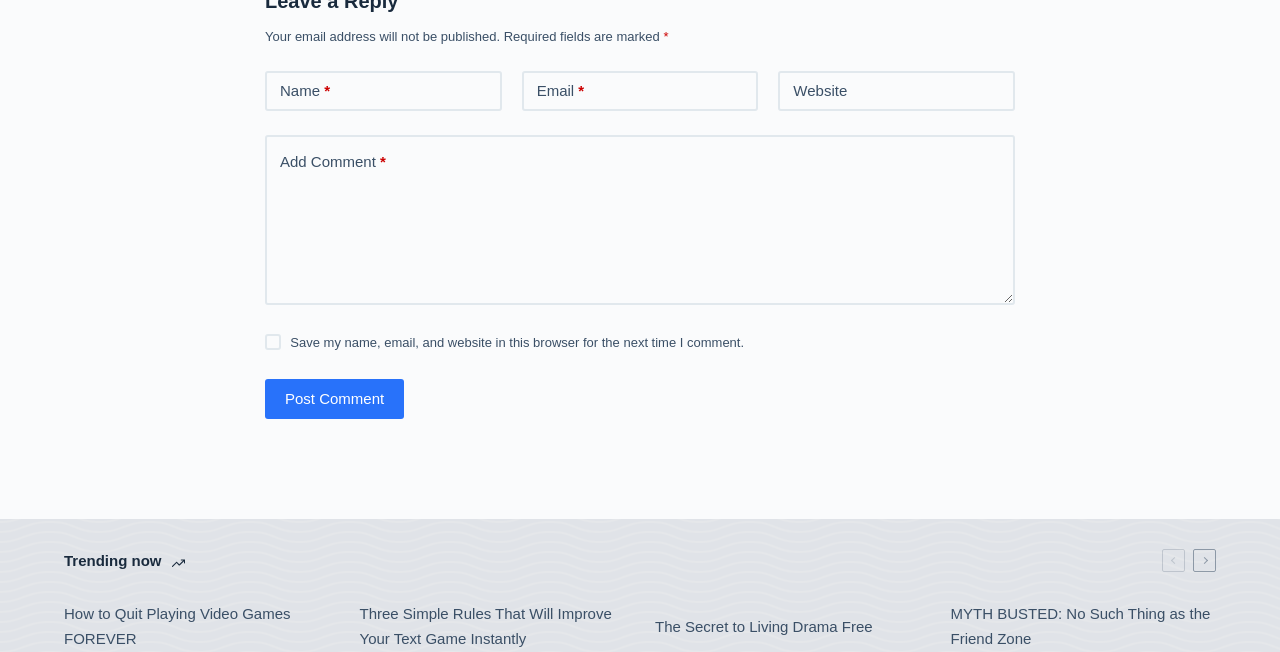Could you provide the bounding box coordinates for the portion of the screen to click to complete this instruction: "Input your email"?

[0.408, 0.109, 0.592, 0.17]